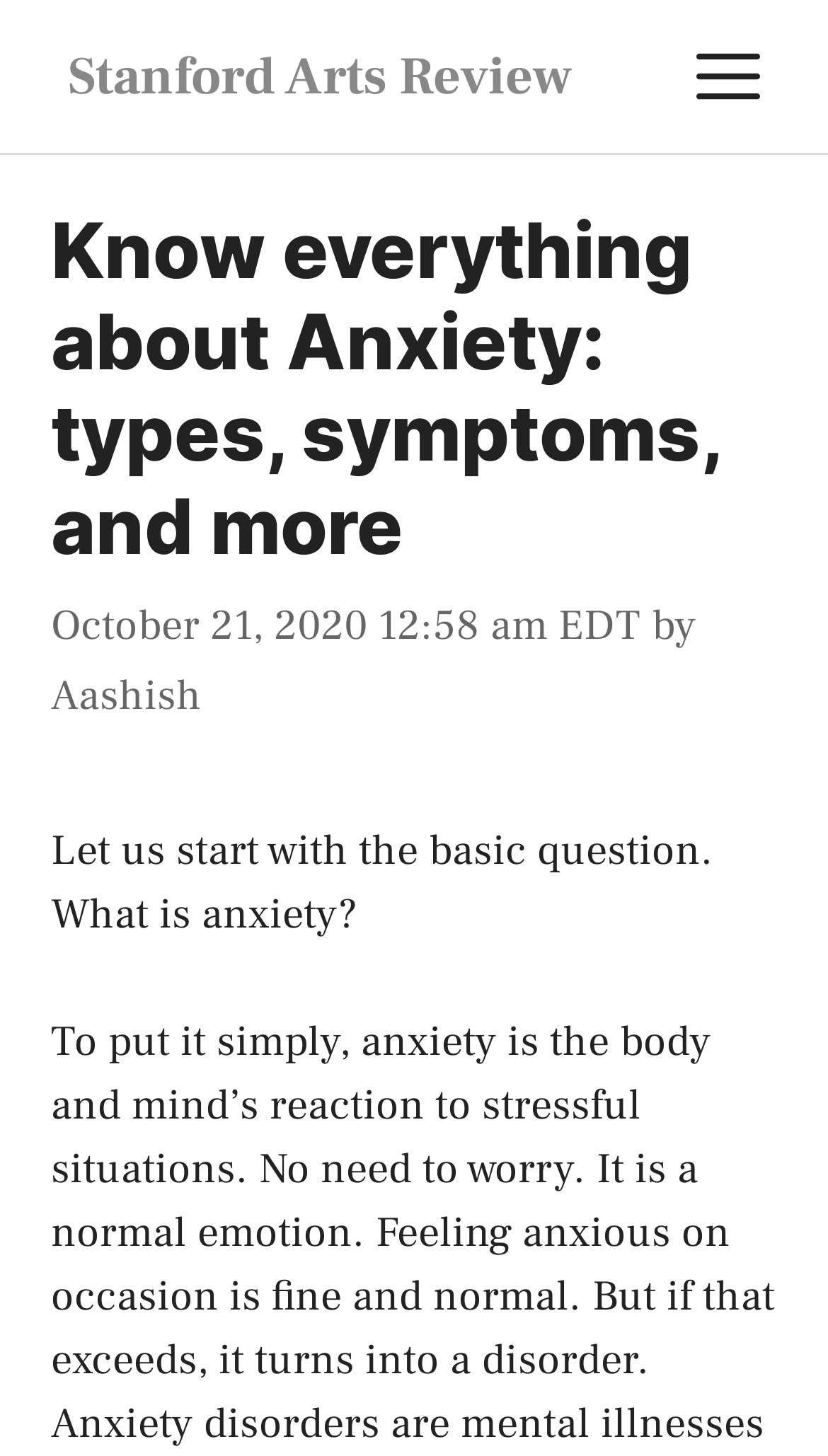What is the name of the website?
Using the image, provide a concise answer in one word or a short phrase.

Stanford Arts Review